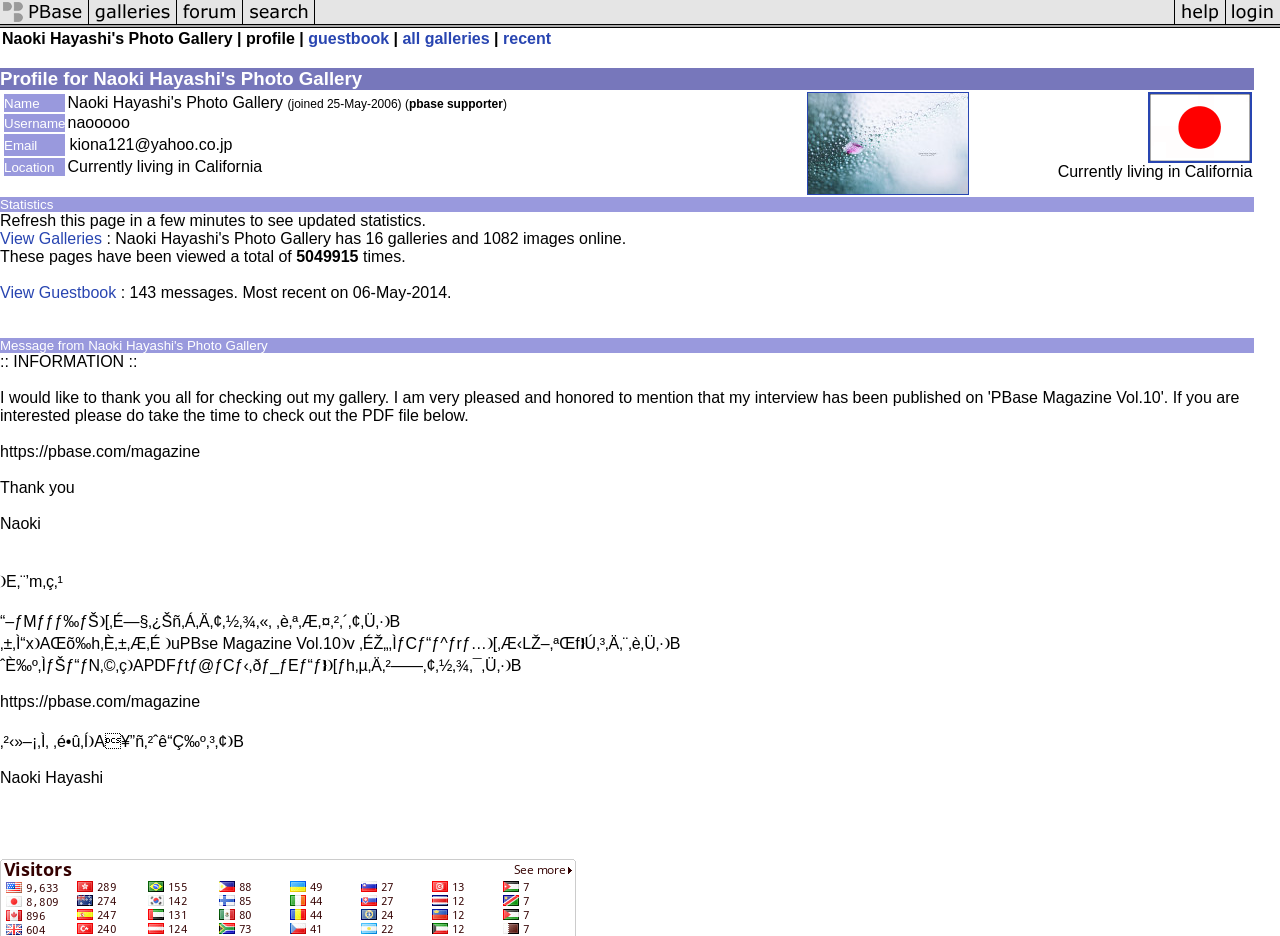Using the details from the image, please elaborate on the following question: What is the name of the photo gallery owner?

The answer can be found in the profile section of the webpage, where it is stated 'Profile for Naoki Hayashi's Photo Gallery' and 'Name: Naoki Hayashi's Photo Gallery (joined 25-May-2006) (pbase supporter)'.